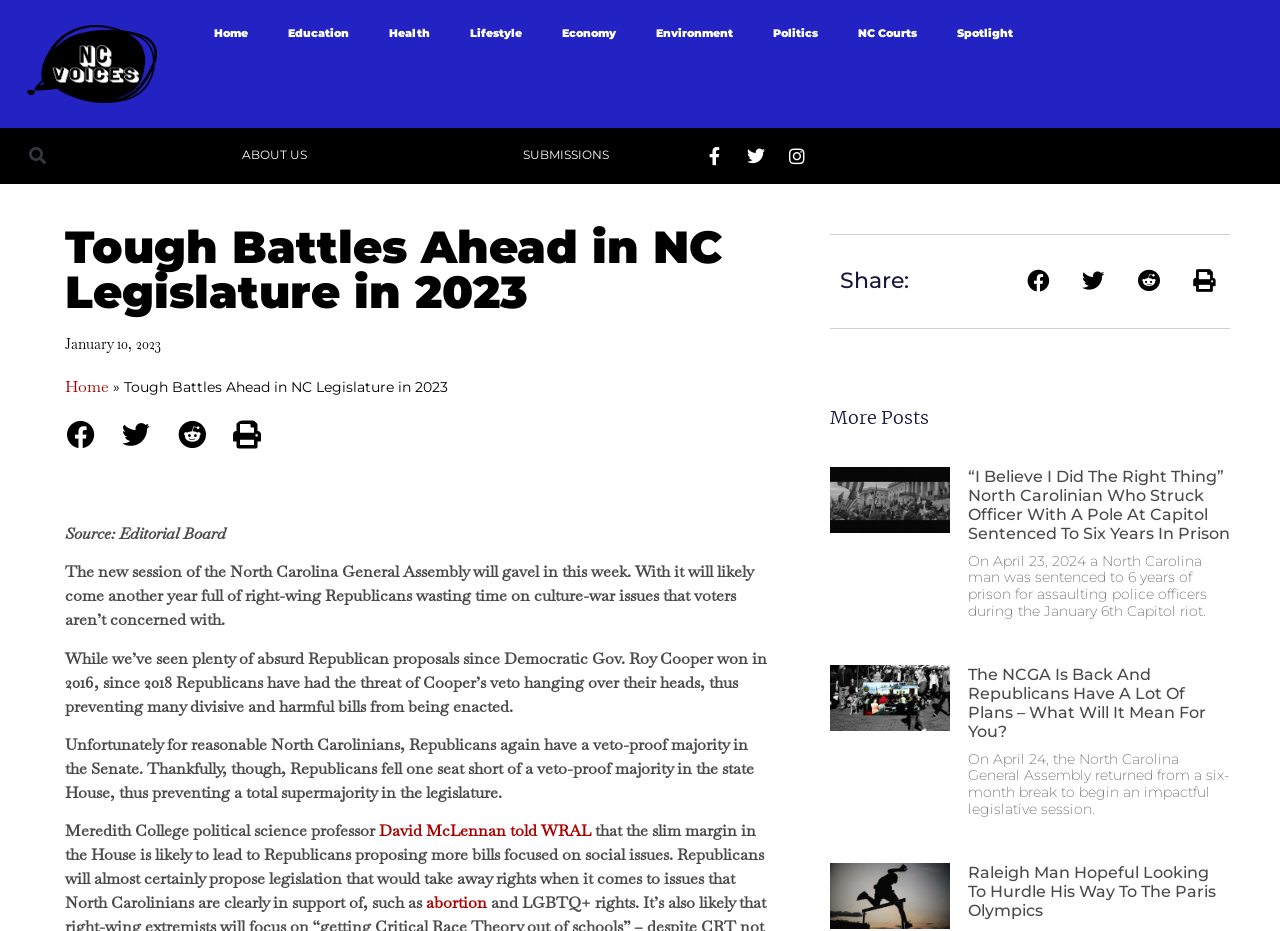Determine the bounding box coordinates of the target area to click to execute the following instruction: "Check out the 'Environment' section."

[0.497, 0.011, 0.589, 0.06]